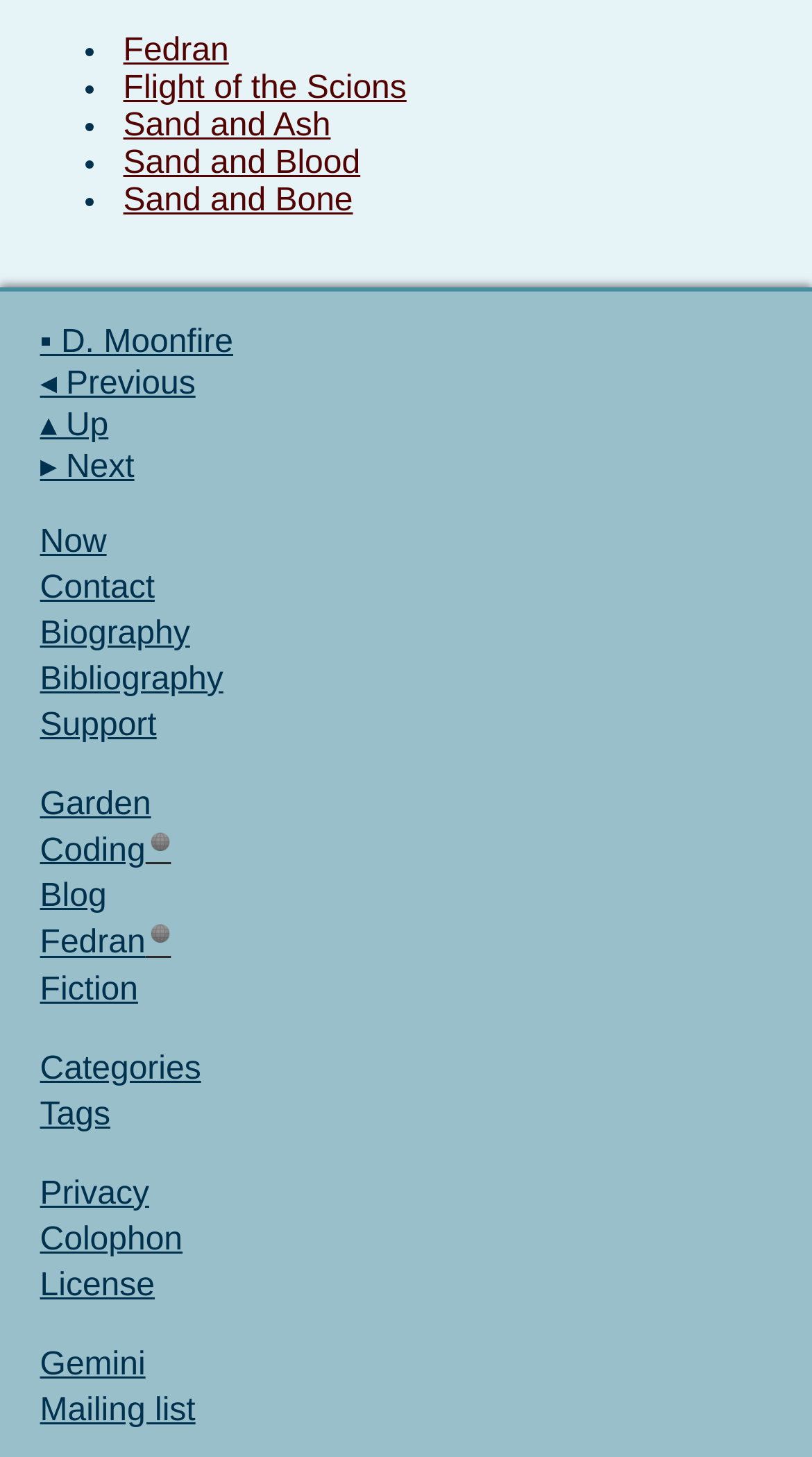Based on the element description "▸ Next", predict the bounding box coordinates of the UI element.

[0.041, 0.306, 0.959, 0.334]